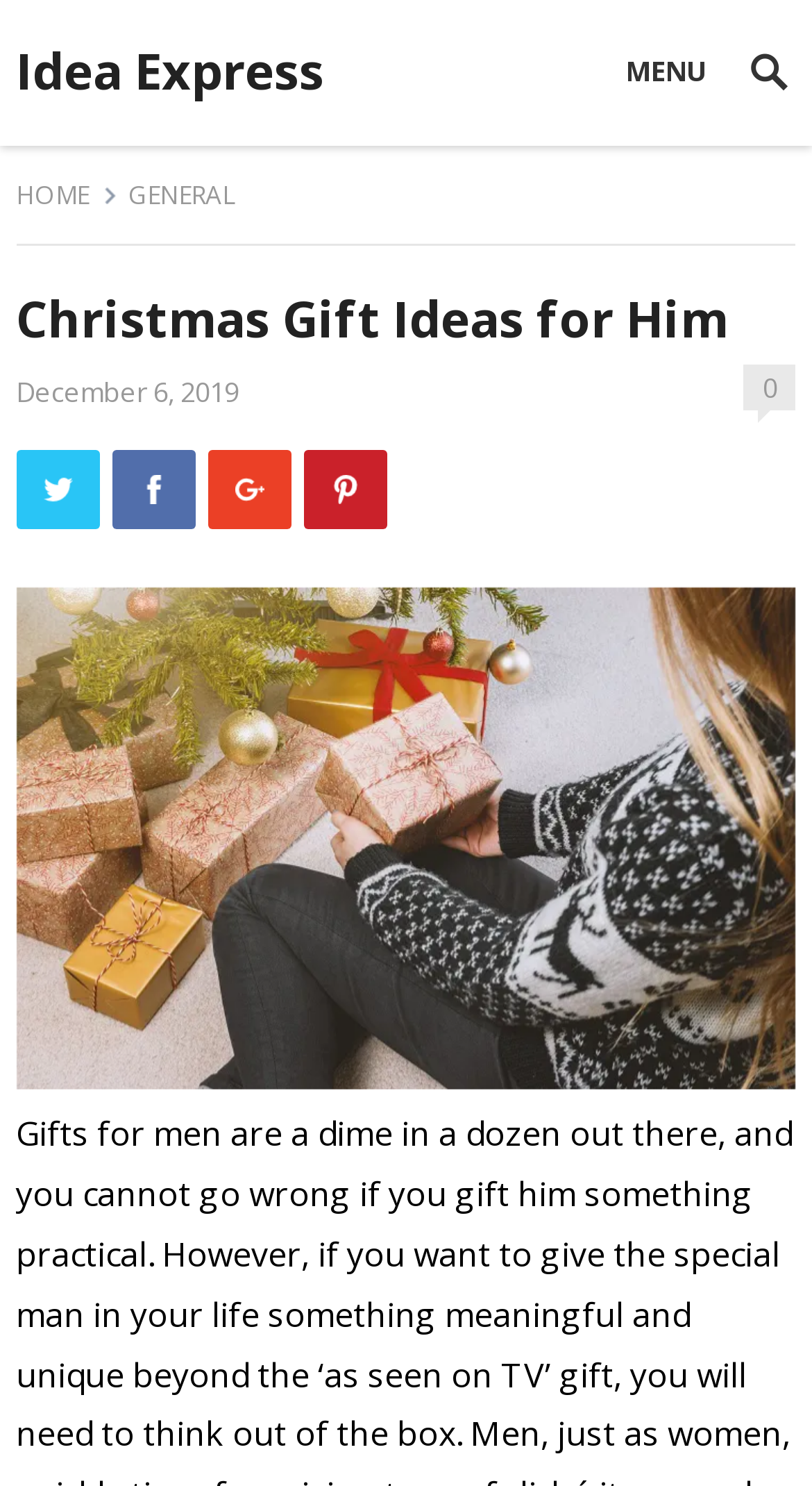Find and indicate the bounding box coordinates of the region you should select to follow the given instruction: "share on Twitter".

[0.02, 0.303, 0.123, 0.356]